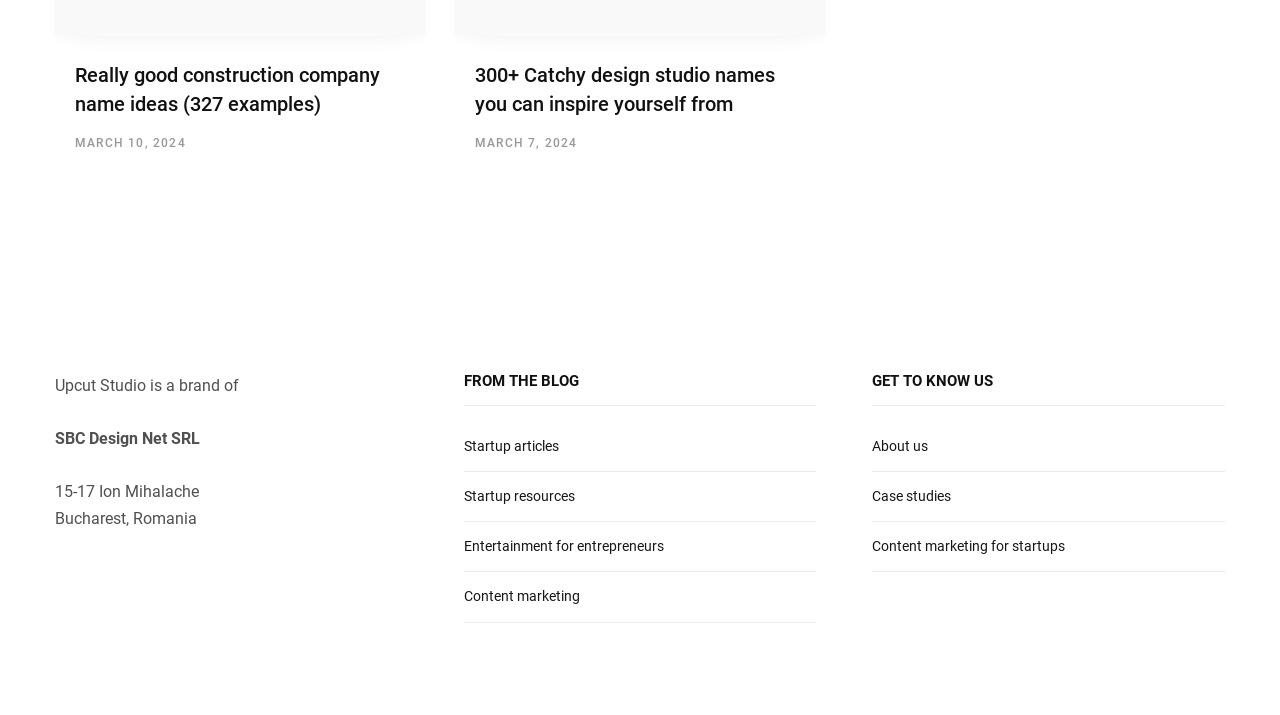Using the element description Entertainment for entrepreneurs, predict the bounding box coordinates for the UI element. Provide the coordinates in (top-left x, top-left y, bottom-right x, bottom-right y) format with values ranging from 0 to 1.

[0.362, 0.753, 0.518, 0.775]